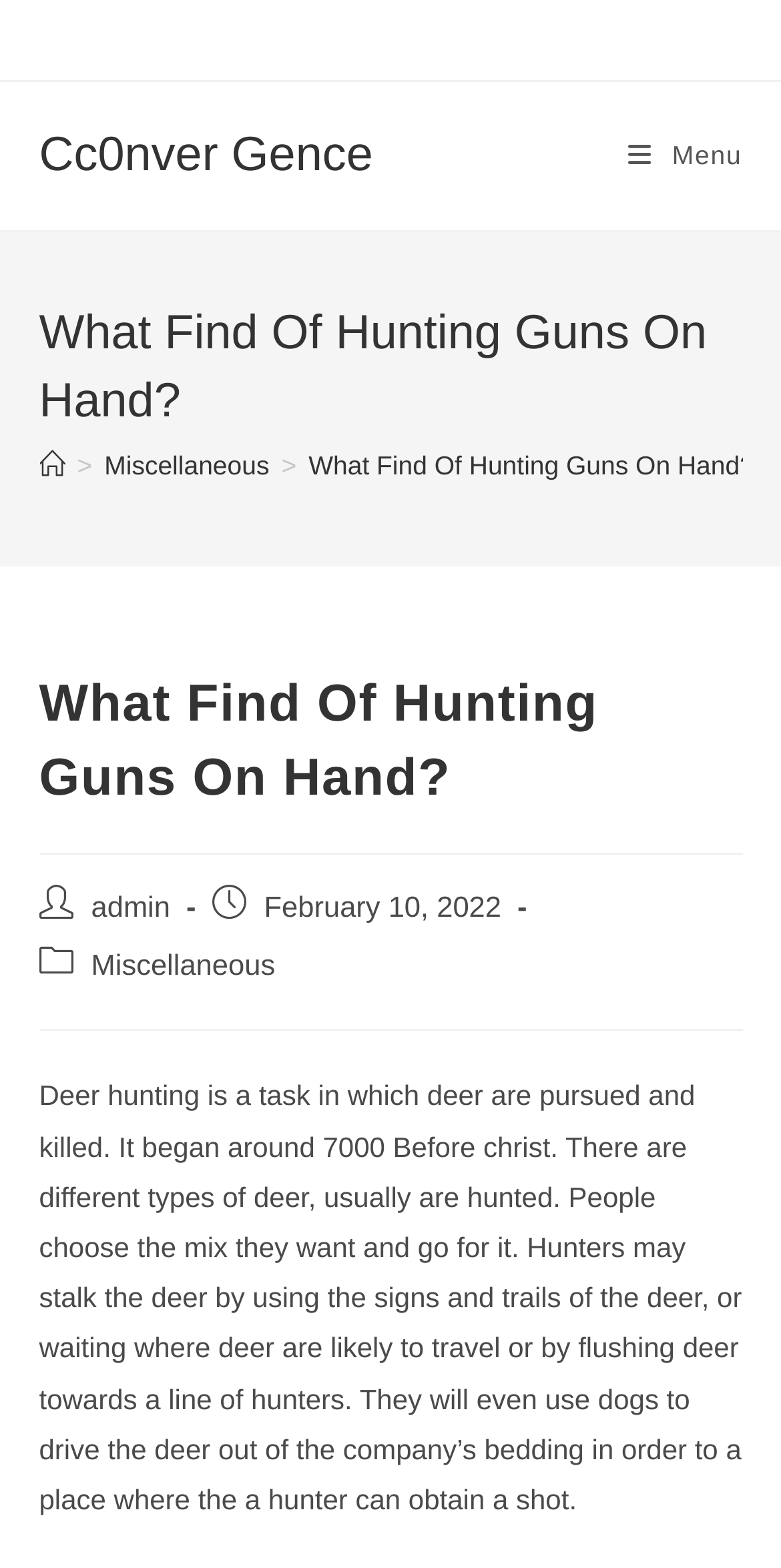Bounding box coordinates are specified in the format (top-left x, top-left y, bottom-right x, bottom-right y). All values are floating point numbers bounded between 0 and 1. Please provide the bounding box coordinate of the region this sentence describes: Miscellaneous

[0.117, 0.606, 0.352, 0.626]